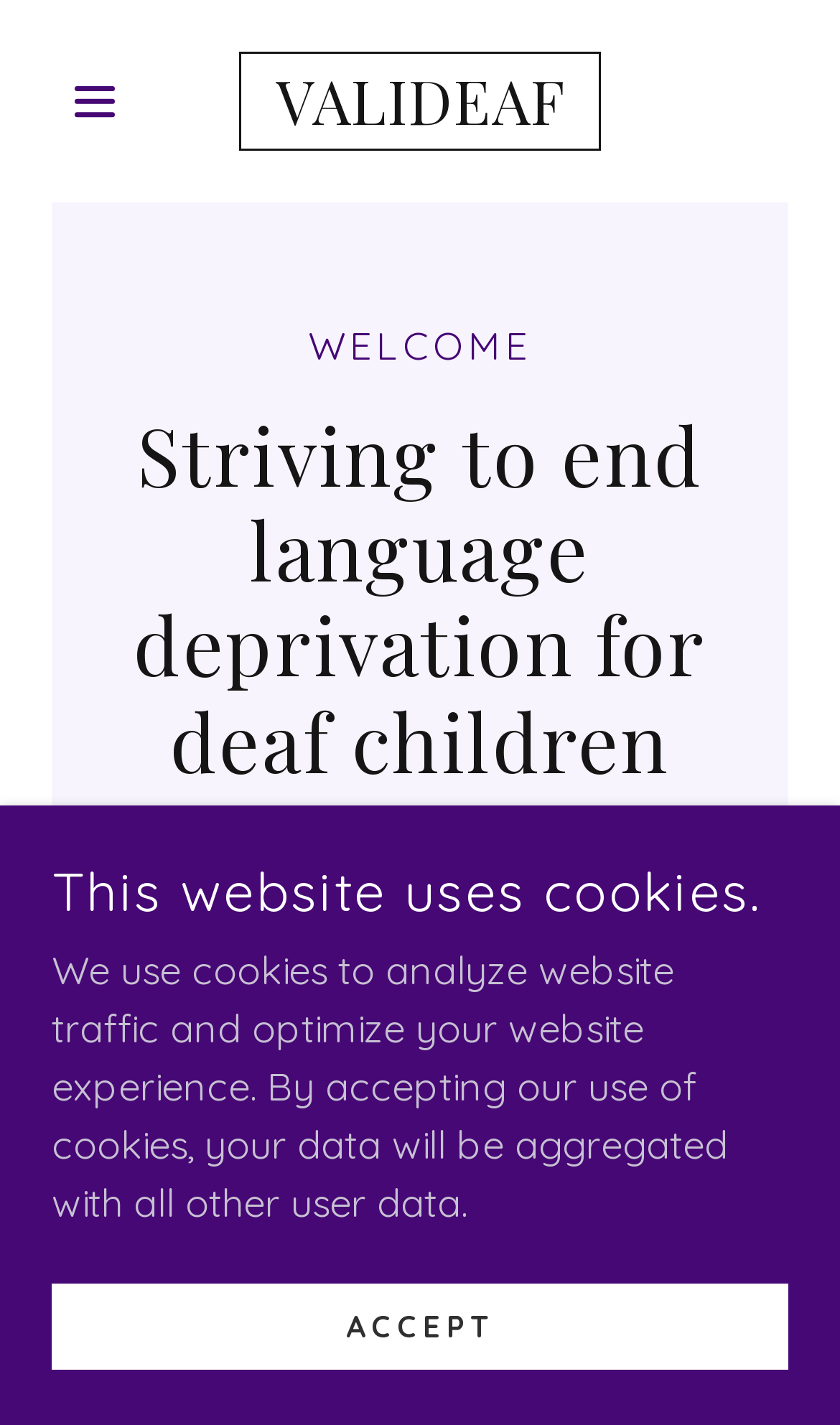What is the call to action on the webpage?
Based on the visual content, answer with a single word or a brief phrase.

Donate to the scholarship fund